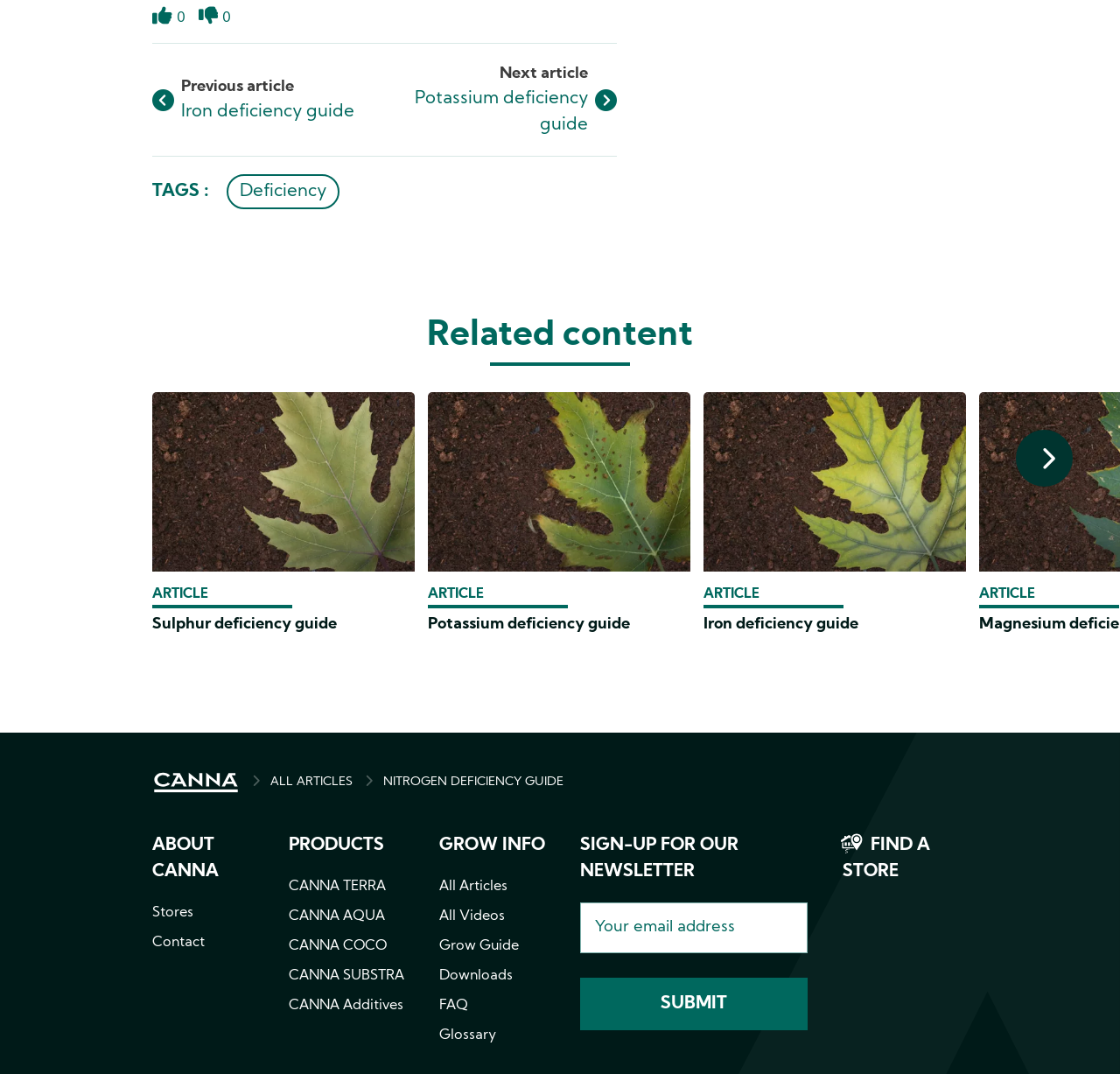Please provide the bounding box coordinates in the format (top-left x, top-left y, bottom-right x, bottom-right y). Remember, all values are floating point numbers between 0 and 1. What is the bounding box coordinate of the region described as: Article

[0.874, 0.545, 0.999, 0.561]